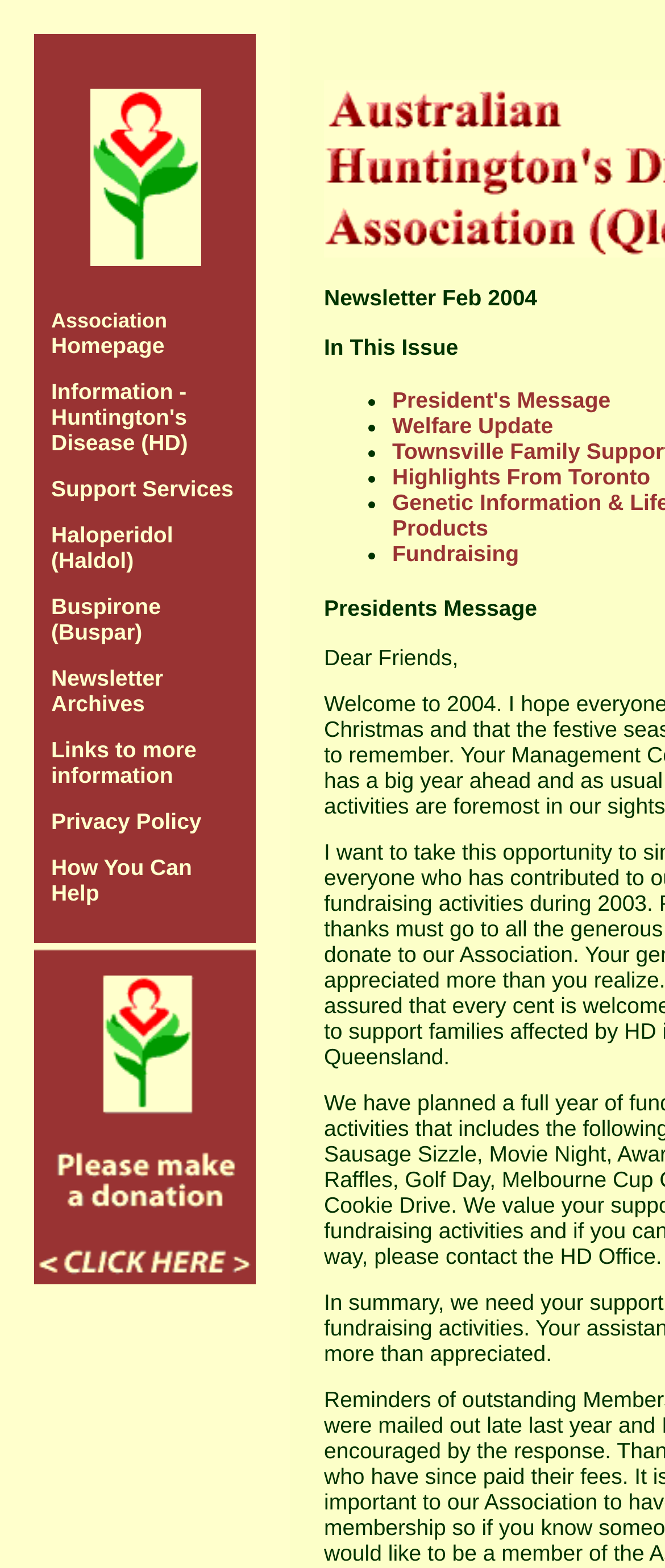Analyze the image and provide a detailed answer to the question: What is the topic of the 'Highlights From Toronto' section?

The webpage does not provide specific information about the topic of the 'Highlights From Toronto' section, it only provides a link to it.